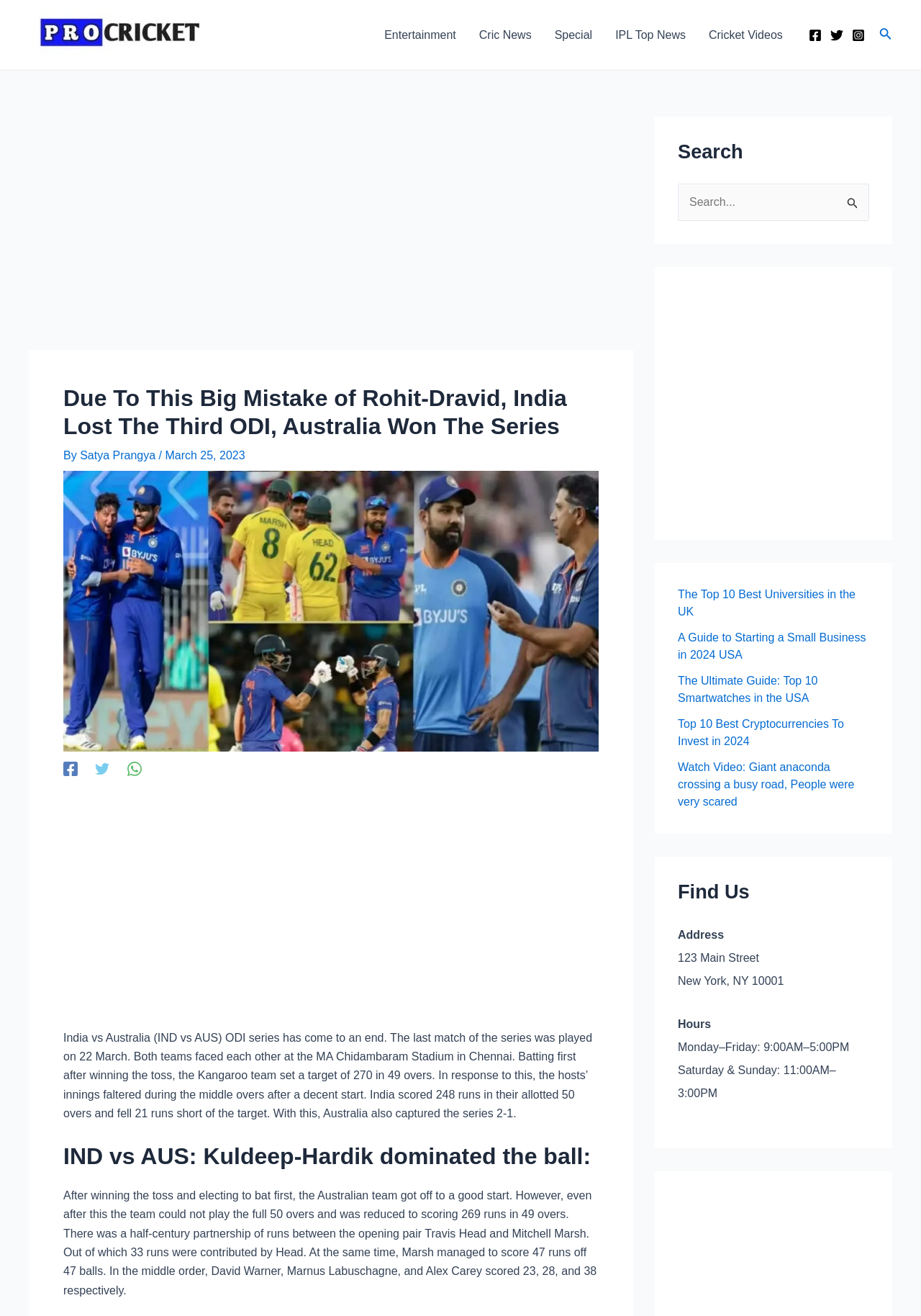What is the target set by the Australian team?
Analyze the screenshot and provide a detailed answer to the question.

The answer can be found in the paragraph that describes the last match of the series, where it is mentioned that 'Batting first after winning the toss, the Kangaroo team set a target of 270 in 49 overs.'